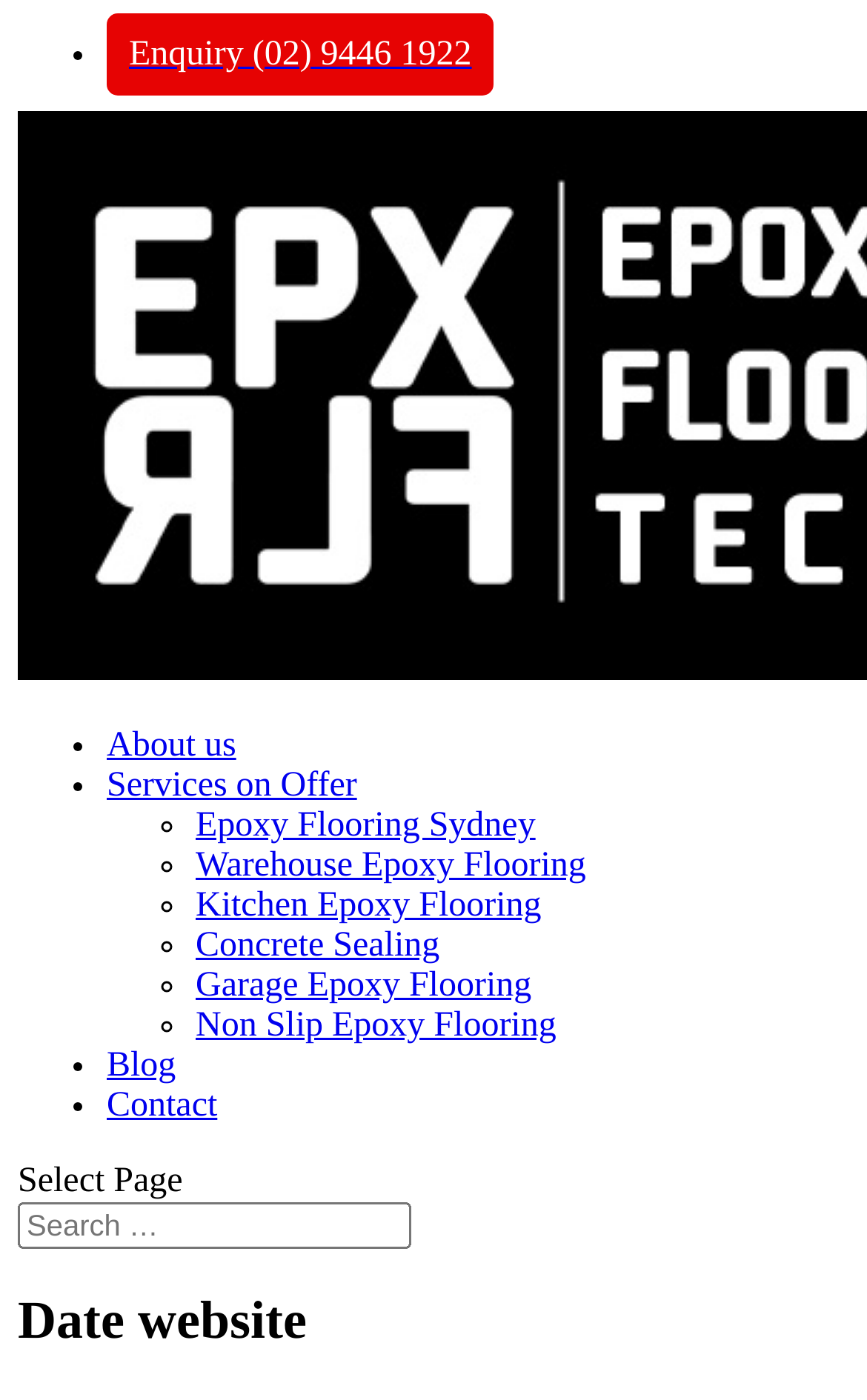How many list markers are there in the footer?
Look at the image and provide a detailed response to the question.

I counted the number of list markers in the footer section, which includes 3 '•' markers and 8 '◦' markers.